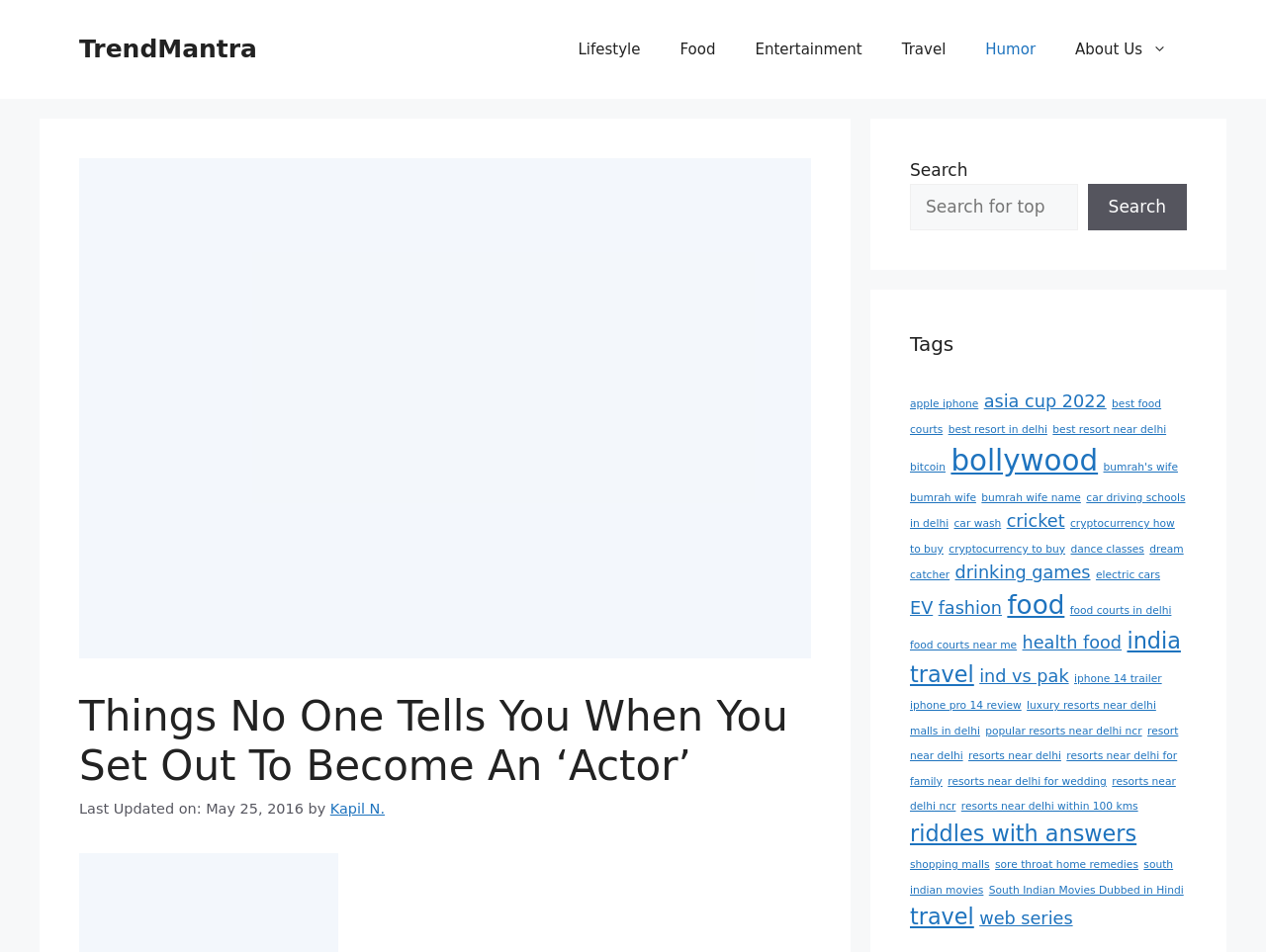Identify the coordinates of the bounding box for the element that must be clicked to accomplish the instruction: "Click on the 'About Us' link".

[0.834, 0.021, 0.938, 0.083]